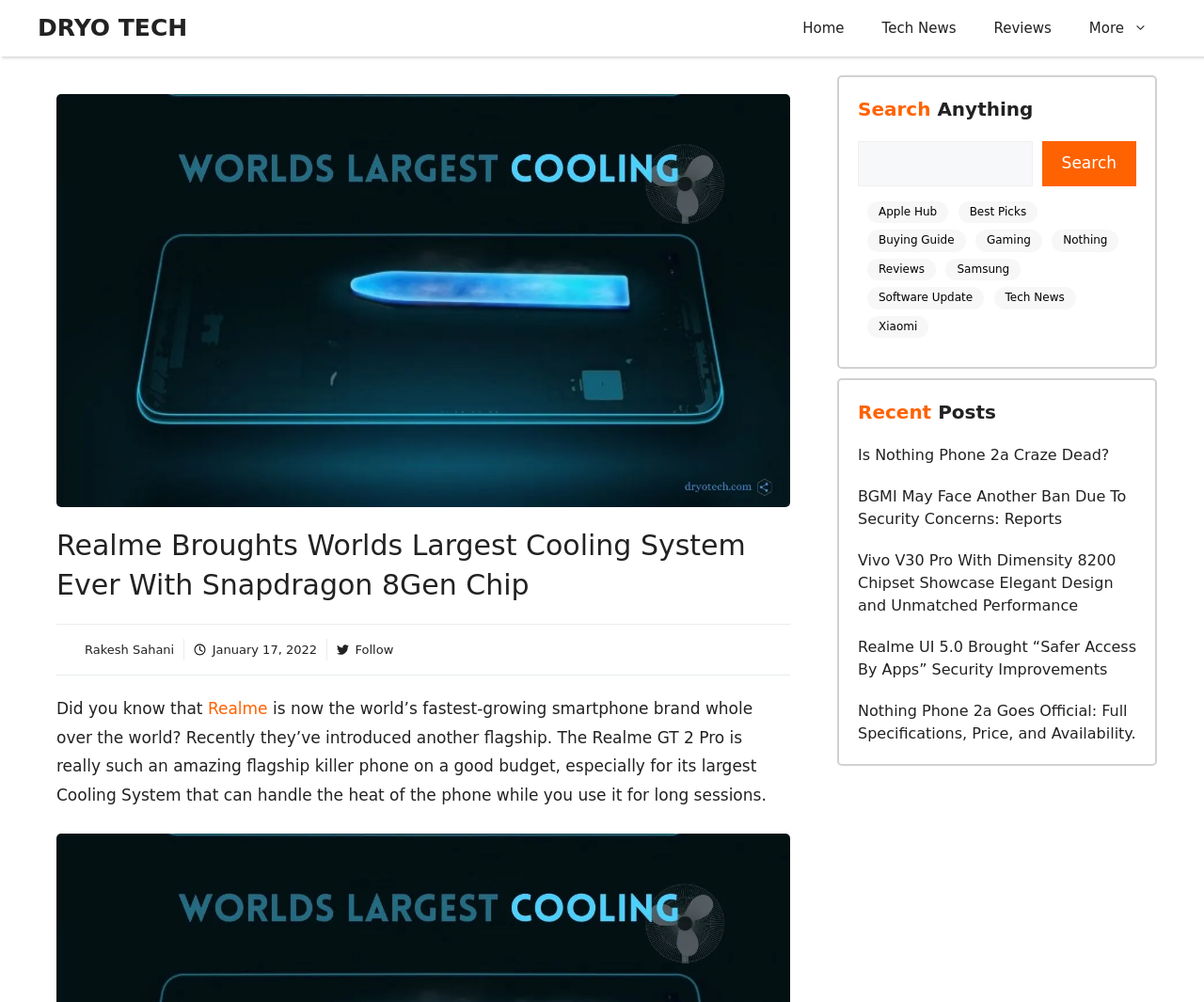Answer in one word or a short phrase: 
What is the name of the flagship phone?

Realme GT 2 Pro